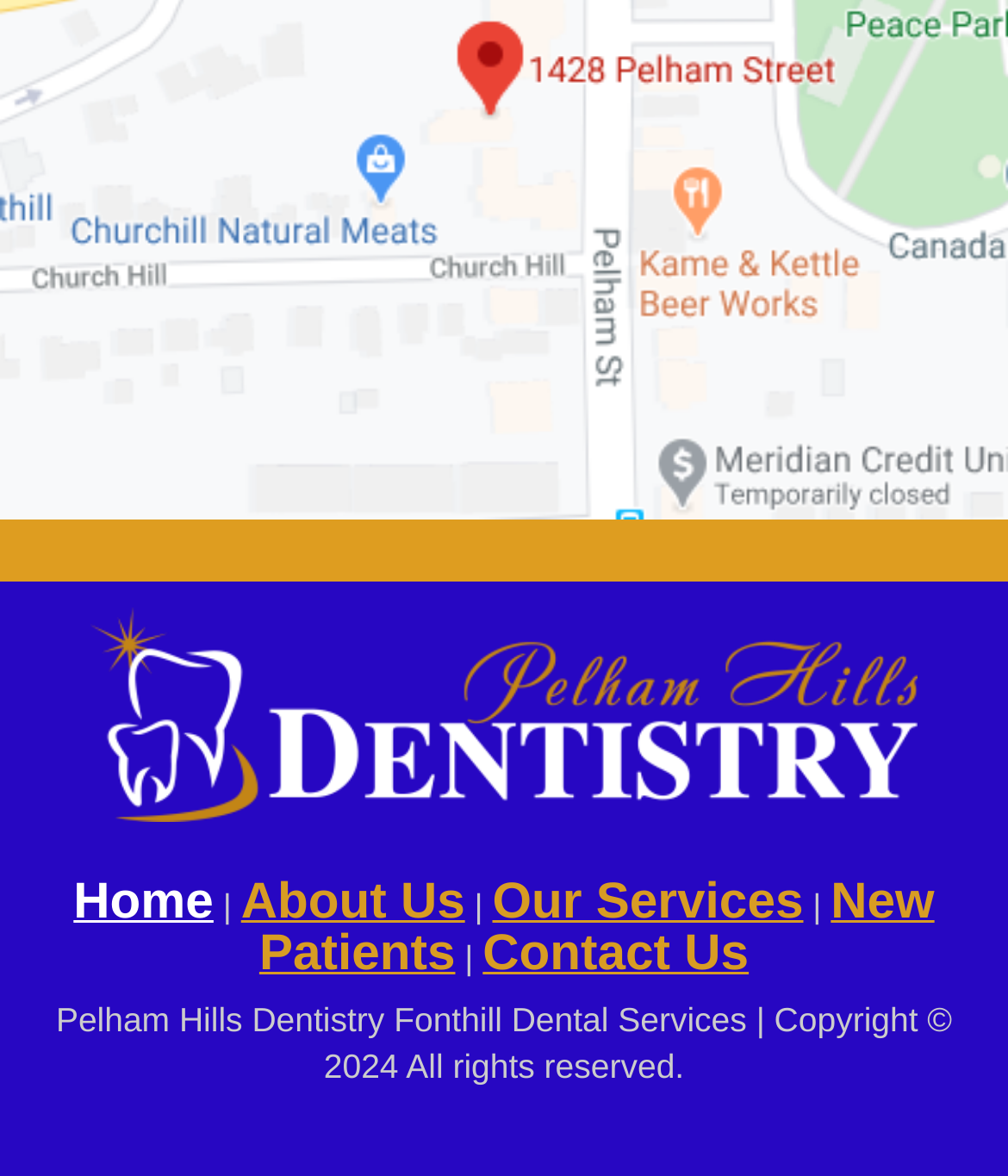Bounding box coordinates are given in the format (top-left x, top-left y, bottom-right x, bottom-right y). All values should be floating point numbers between 0 and 1. Provide the bounding box coordinate for the UI element described as: New Patients

[0.257, 0.743, 0.927, 0.835]